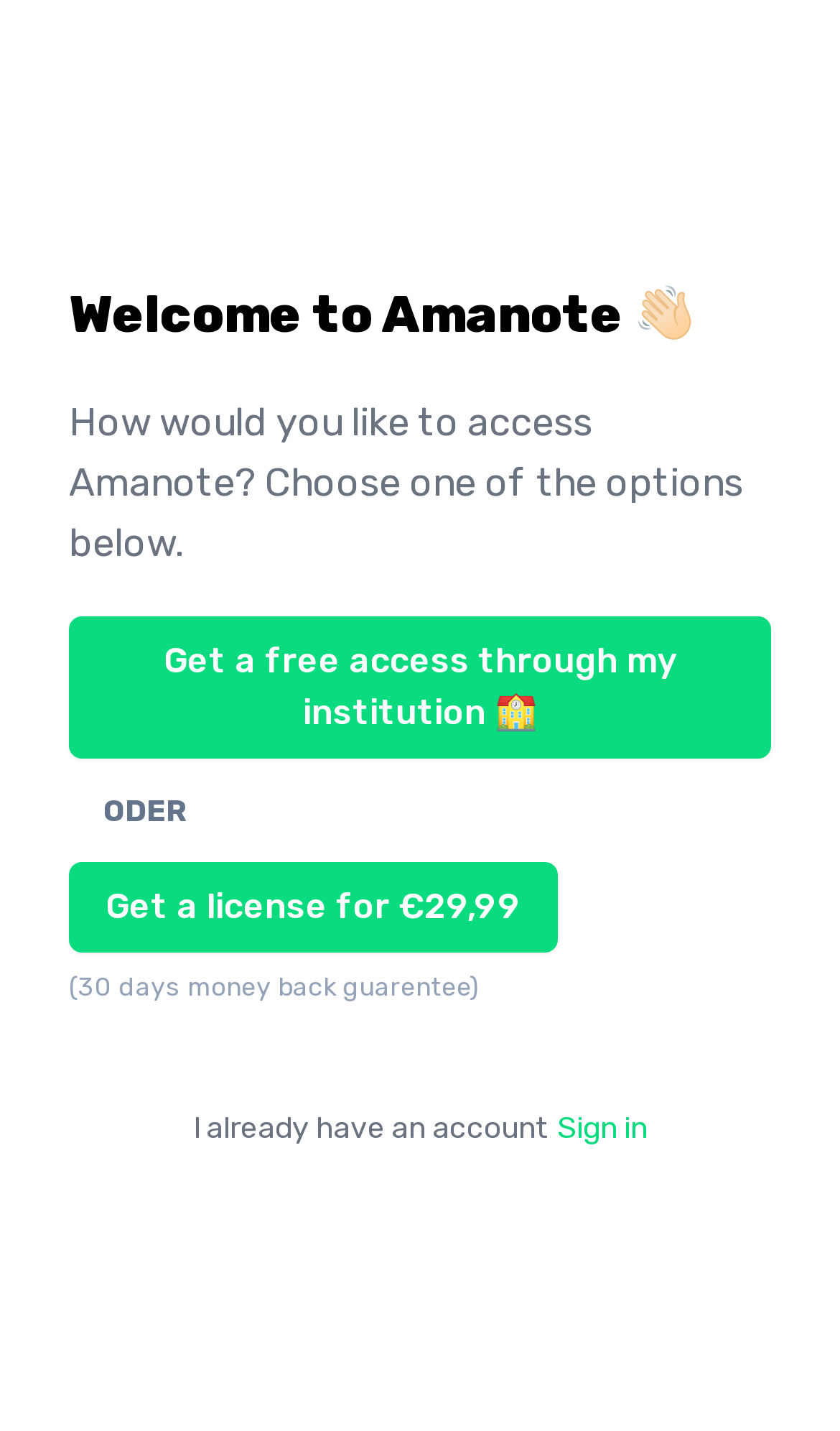What is the position of the 'Sign in' link?
Please provide a comprehensive answer based on the information in the image.

The 'Sign in' link is located below the two options to access Amanote, and is part of the 'I already have an account' section.